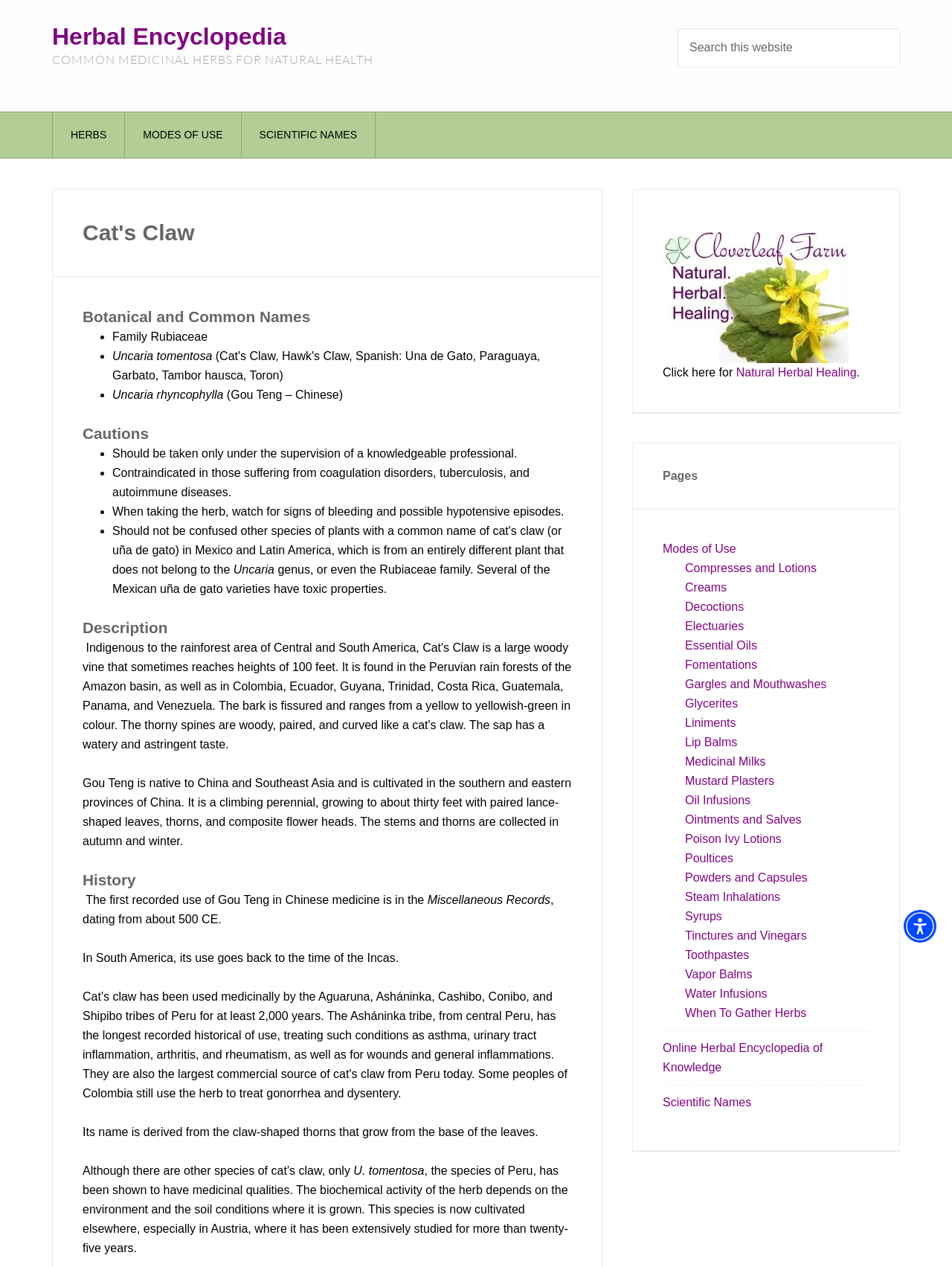Provide the bounding box coordinates for the area that should be clicked to complete the instruction: "Search this website".

[0.711, 0.022, 0.945, 0.053]